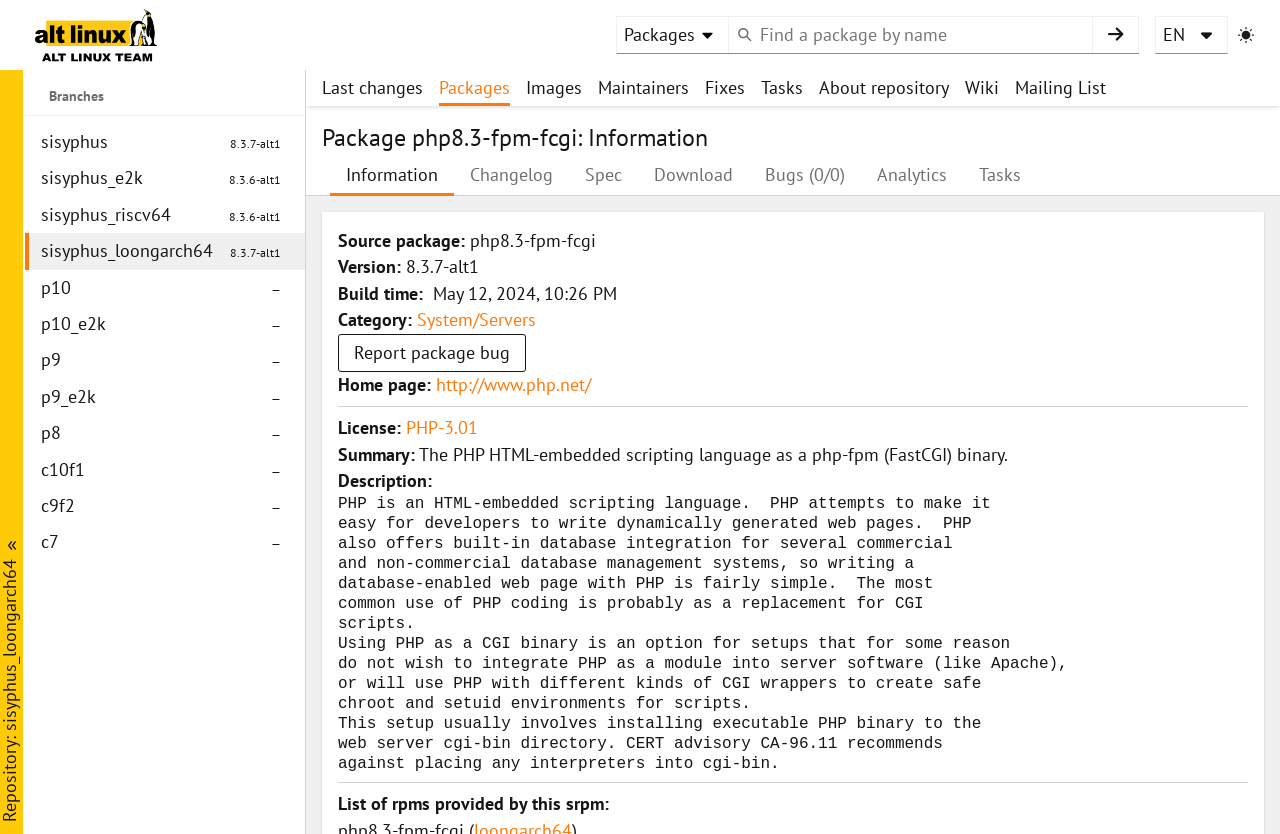Please identify the bounding box coordinates of the area I need to click to accomplish the following instruction: "Select a branch".

[0.02, 0.149, 0.238, 0.192]